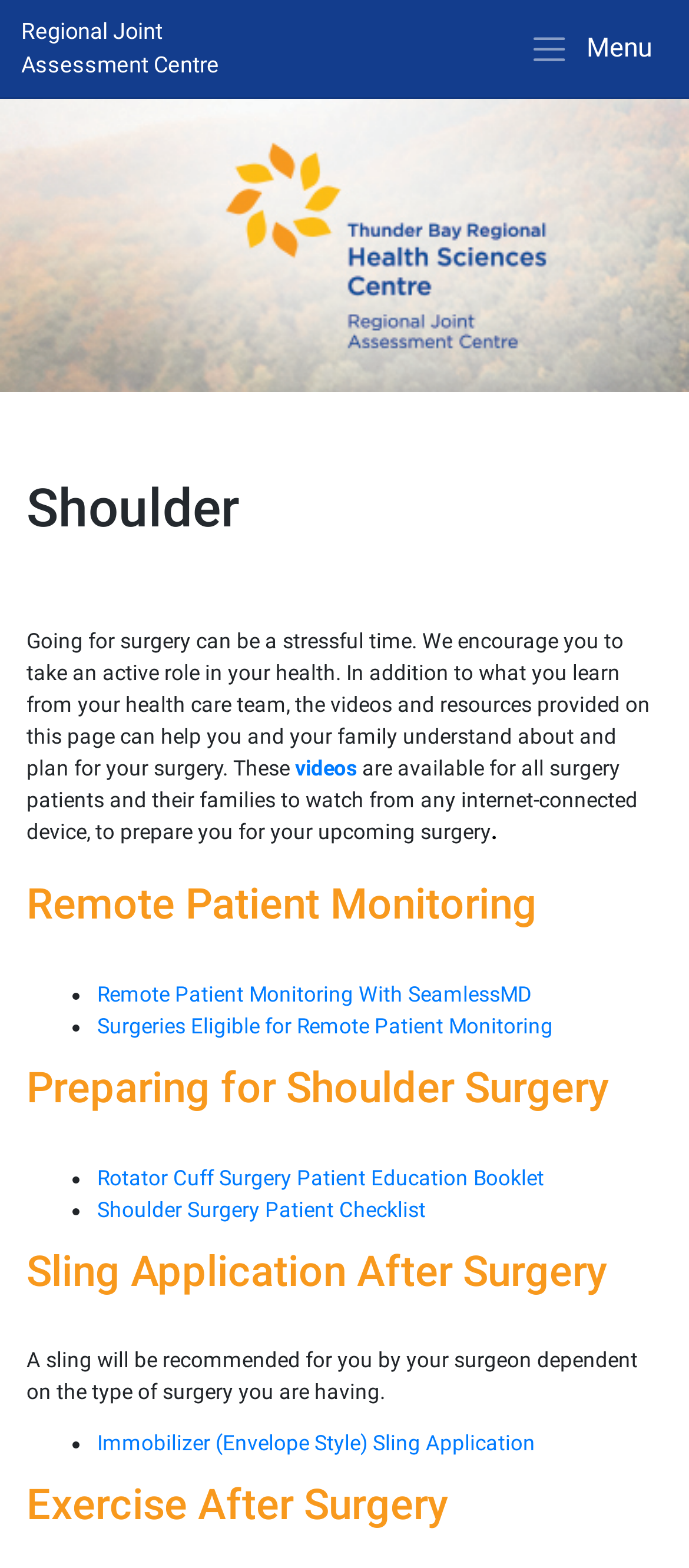Why is a sling recommended after surgery?
Please interpret the details in the image and answer the question thoroughly.

According to the text, a sling will be recommended for the patient by their surgeon, dependent on the type of surgery they are having.